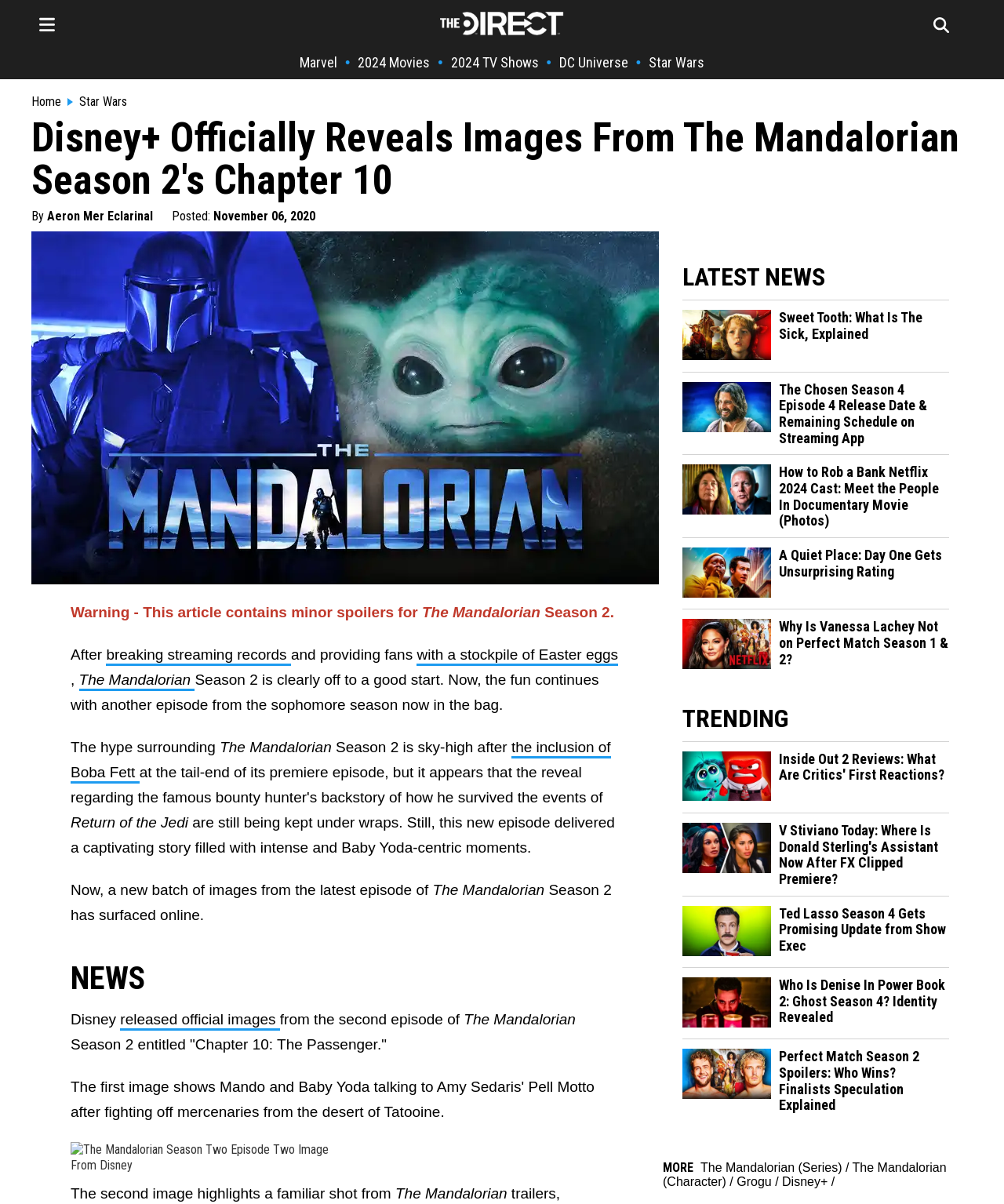Show the bounding box coordinates of the region that should be clicked to follow the instruction: "Click on the link to The Direct Homepage."

[0.438, 0.02, 0.562, 0.031]